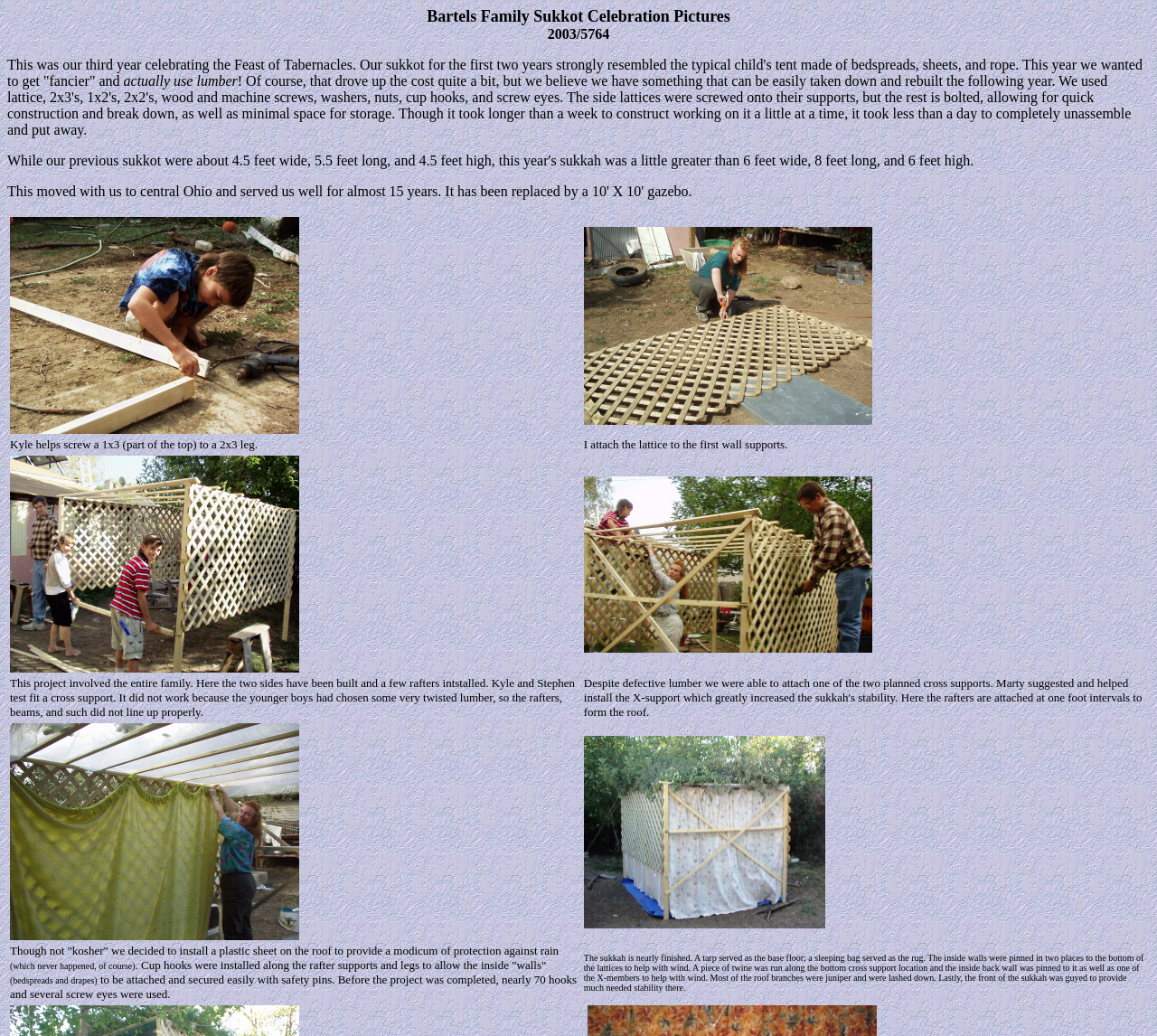Describe the webpage in detail, including text, images, and layout.

The webpage is about the Bartels Family Sukkah Construction in 2003/5764. At the top, there is a title "Bartels Family Sukkot Celebration Pictures". Below the title, there is a brief introduction to the family's third year of celebrating the Feast of Tabernacles, where they decided to build a more elaborate sukkah using lumber.

The webpage is divided into several sections, each containing a table row with two columns. Each column contains a description of a step in the sukkah construction process, accompanied by an image. The images are positioned to the right of the corresponding descriptions.

The first section shows the beginning of the construction process, with an image of the initial setup on the left and a description of attaching lattice to the first wall on the right. The second section shows Kyle helping to screw a 1x3 to a 2x3 leg, with an image on the left, and the father attaching lattice to the first wall supports, with an image on the right.

The third section displays an image of test-fitting a cross support on the left, and a description of attaching the rafters on the right, accompanied by an image. The fourth section shows the entire family involved in the construction process, with an image on the left, and a description of attaching the rafters and beams on the right.

The fifth section displays an image of putting up a bedspread on the west side on the left, and a description of the nearly finished sukkah on the right, accompanied by an image. The final section describes the installation of a plastic sheet on the roof and the attachment of the inside walls, with a description on the left and a description of the finished sukkah on the right.

Throughout the webpage, there are a total of 8 images, each accompanied by a descriptive text, showcasing the step-by-step process of building the sukkah.